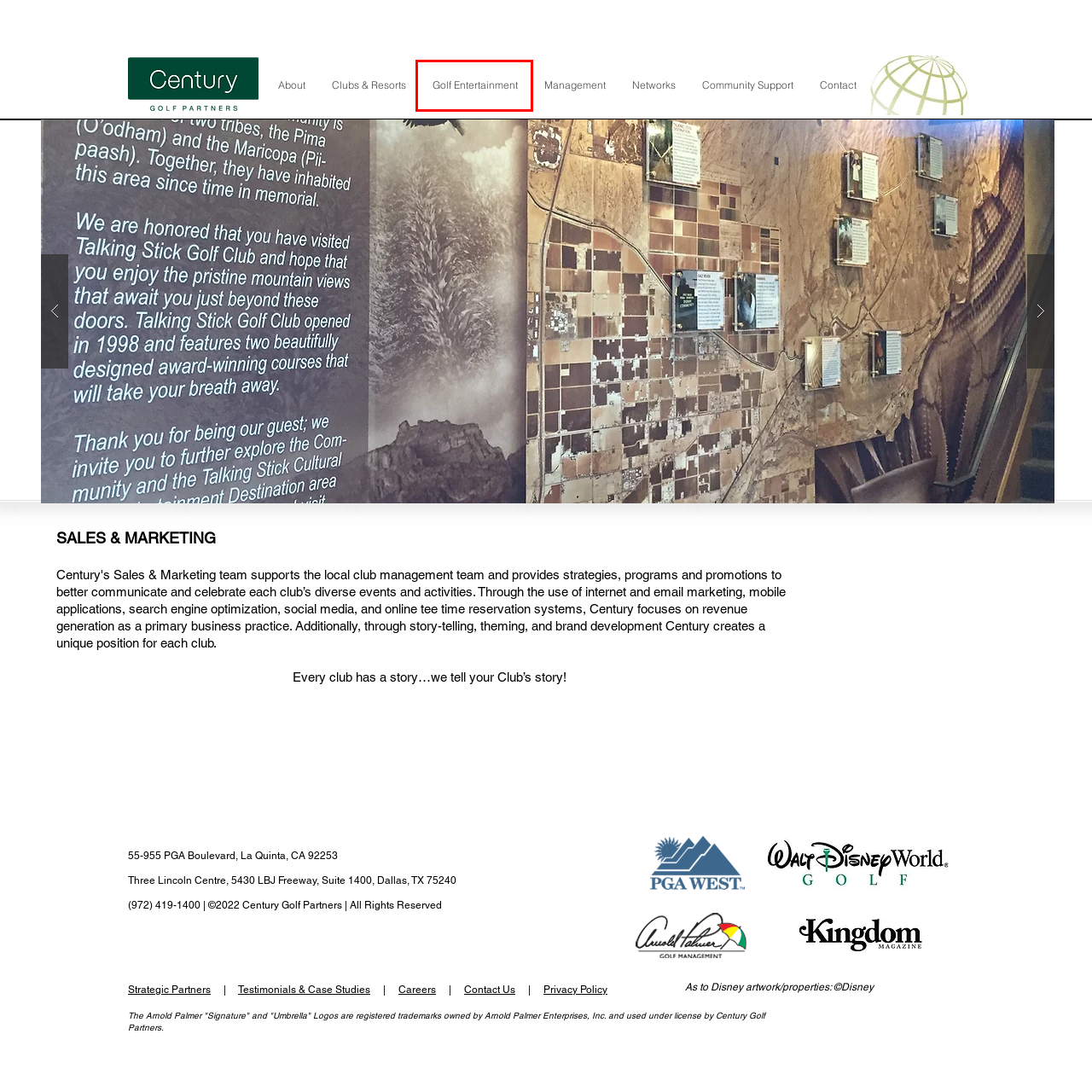View the screenshot of the webpage containing a red bounding box around a UI element. Select the most fitting webpage description for the new page shown after the element in the red bounding box is clicked. Here are the candidates:
A. Management | centurygolf
B. Strategic Partners | centurygolf
C. Contact | centurygolf
D. Century Golf Case Studies | centurygolf
E. Careers | centurygolf
F. Community Support | centurygolf
G. Clubs & Resorts | centurygolf
H. Golf Entertainment | centurygolf

H